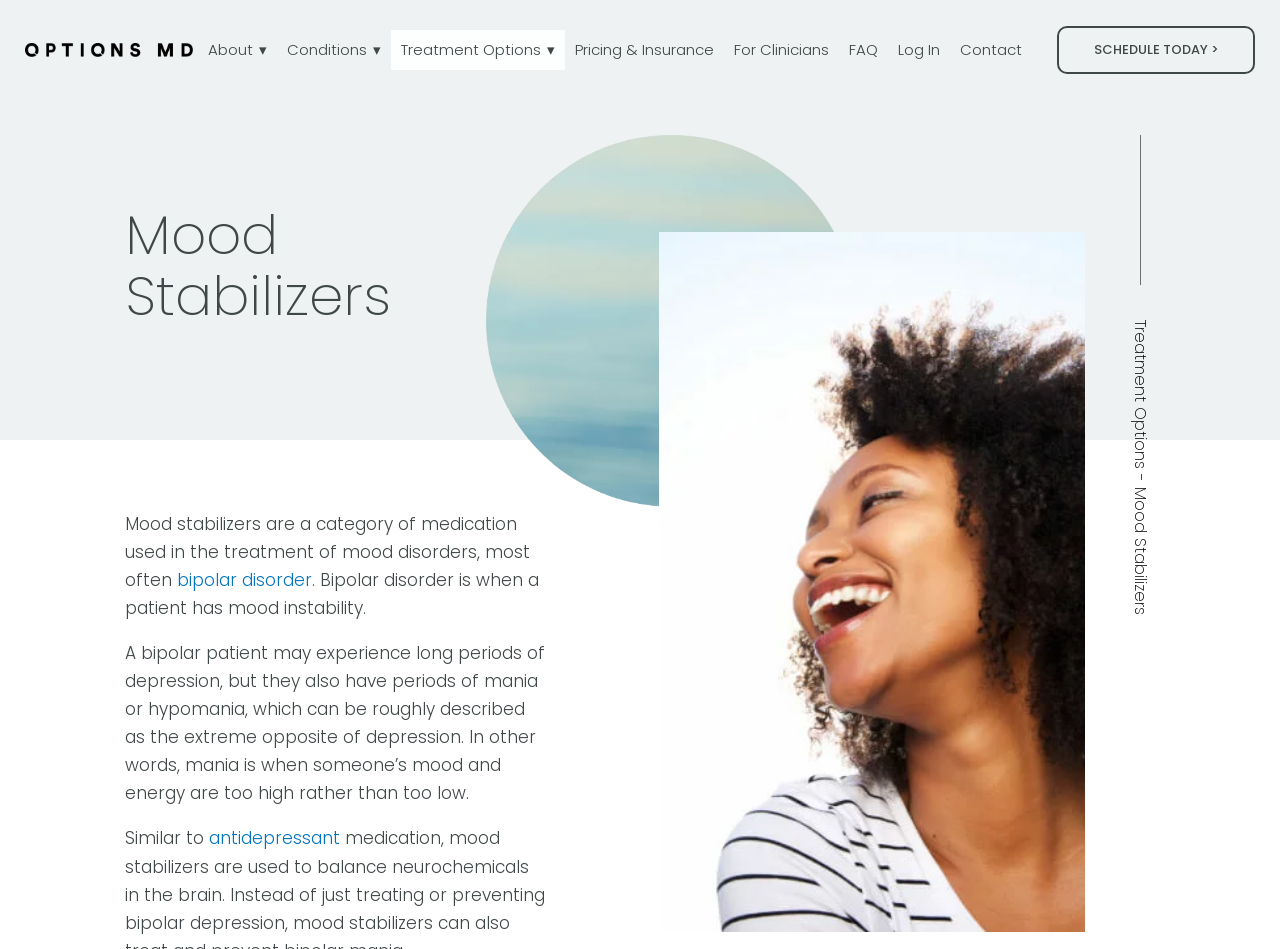Please locate the clickable area by providing the bounding box coordinates to follow this instruction: "Click on About".

[0.155, 0.032, 0.217, 0.074]